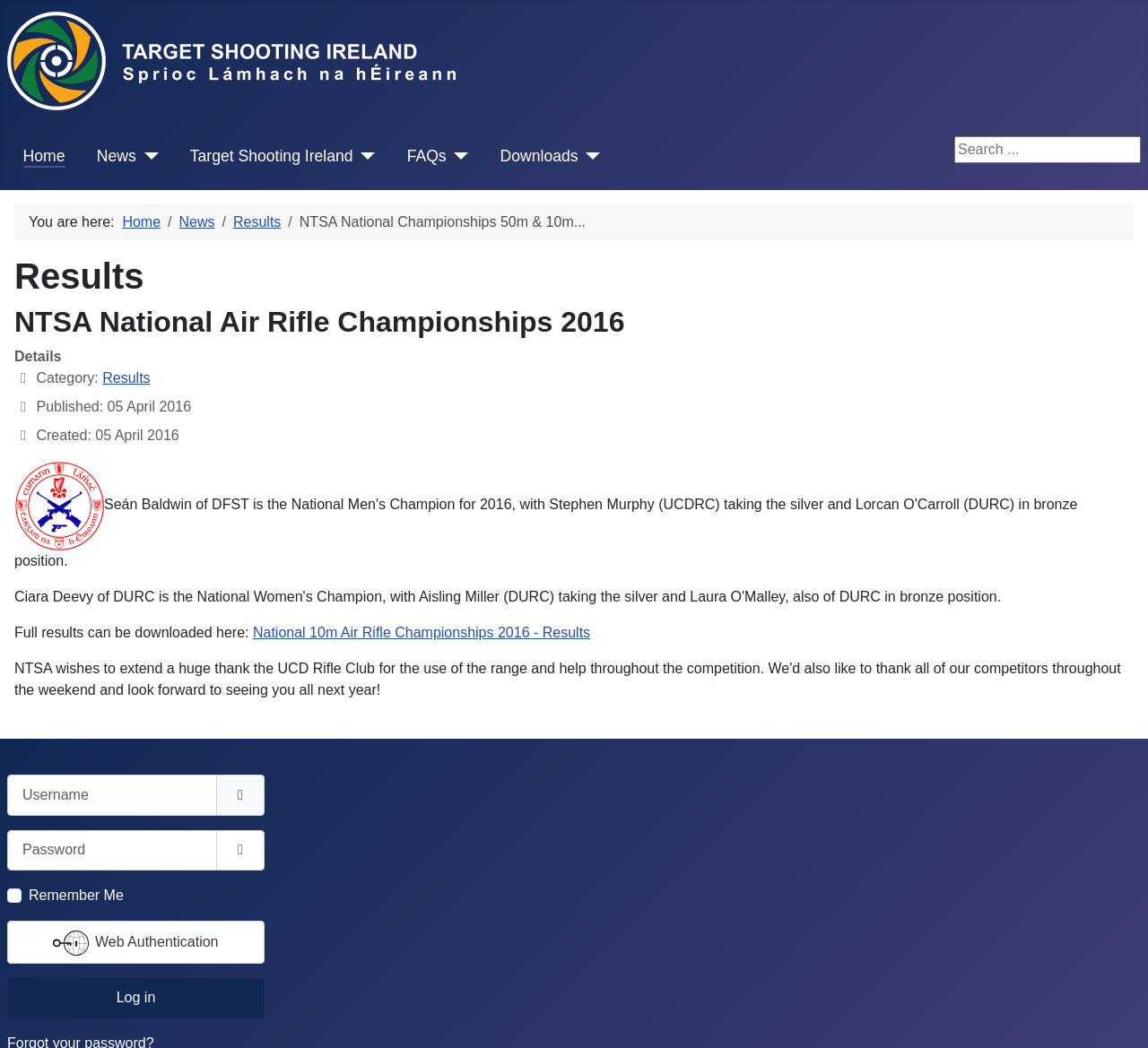With reference to the image, please provide a detailed answer to the following question: What is the purpose of the 'Remember Me' checkbox?

I found the answer by looking at the checkbox element, which is labeled 'Remember Me'. This suggests that the purpose of the checkbox is to allow users to save their login credentials for future use.